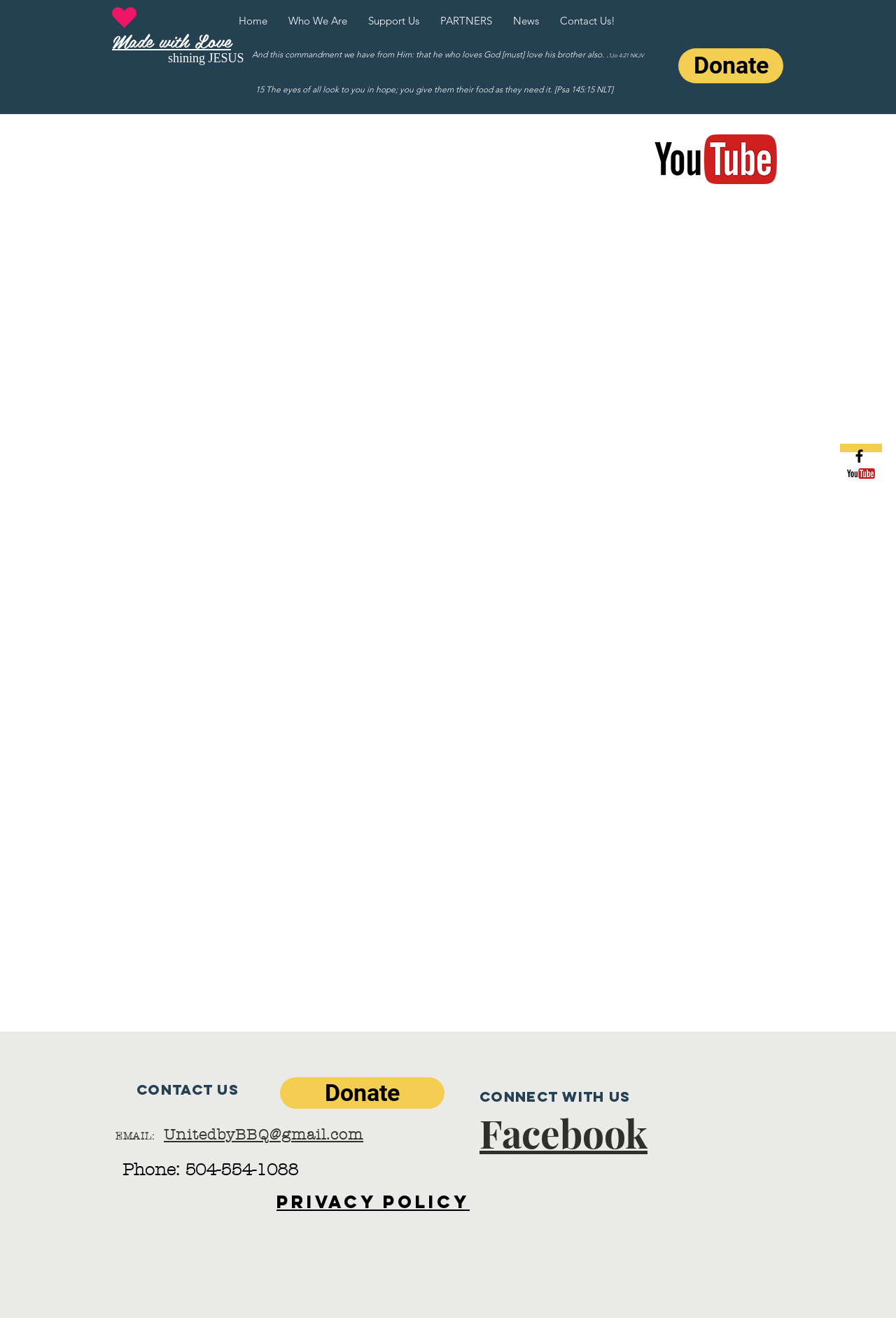Determine the bounding box coordinates of the region to click in order to accomplish the following instruction: "Click on Donate". Provide the coordinates as four float numbers between 0 and 1, specifically [left, top, right, bottom].

[0.757, 0.037, 0.874, 0.063]